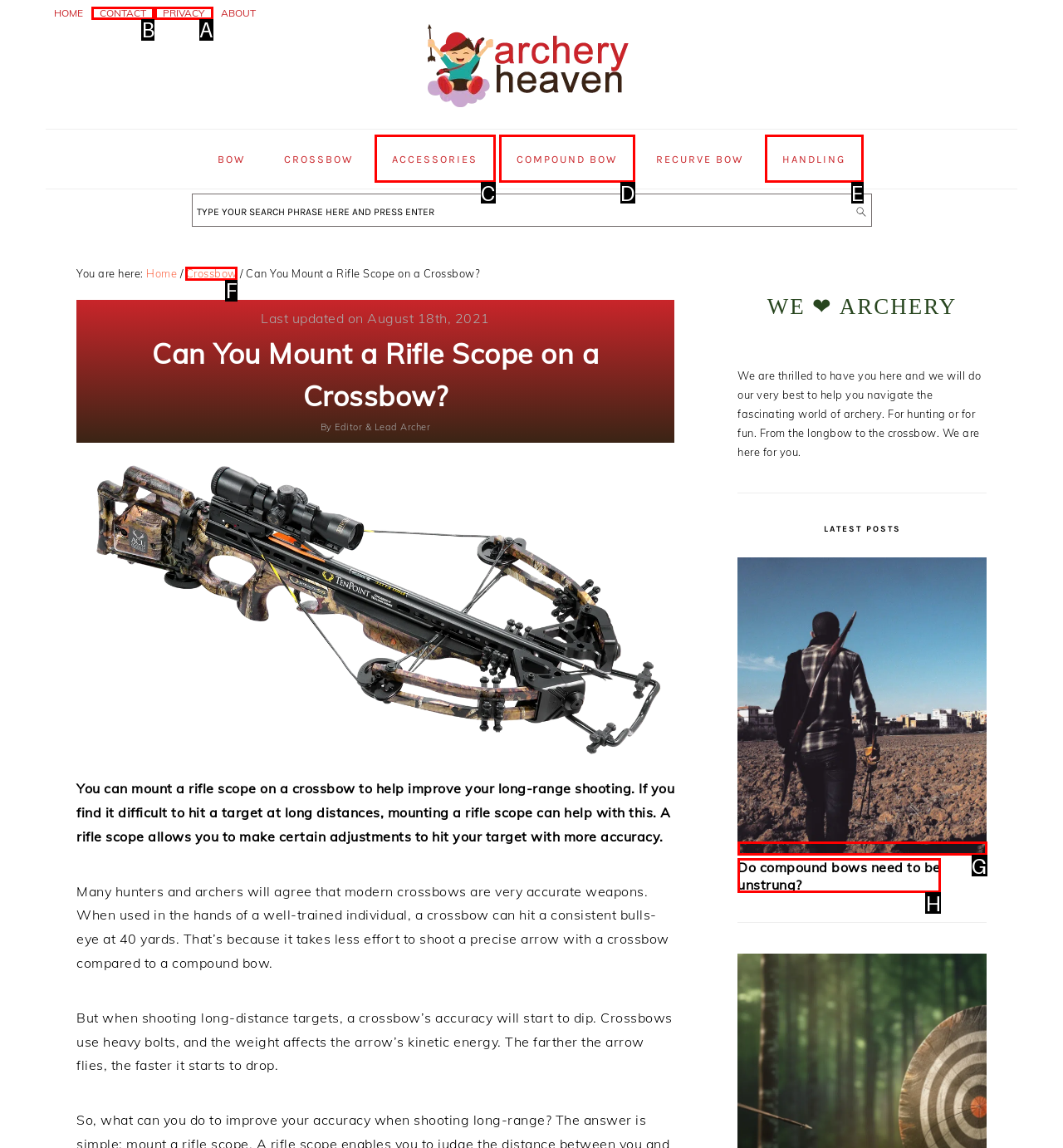Choose the UI element you need to click to carry out the task: Read the article about Joe Carter Baseball Card Value.
Respond with the corresponding option's letter.

None